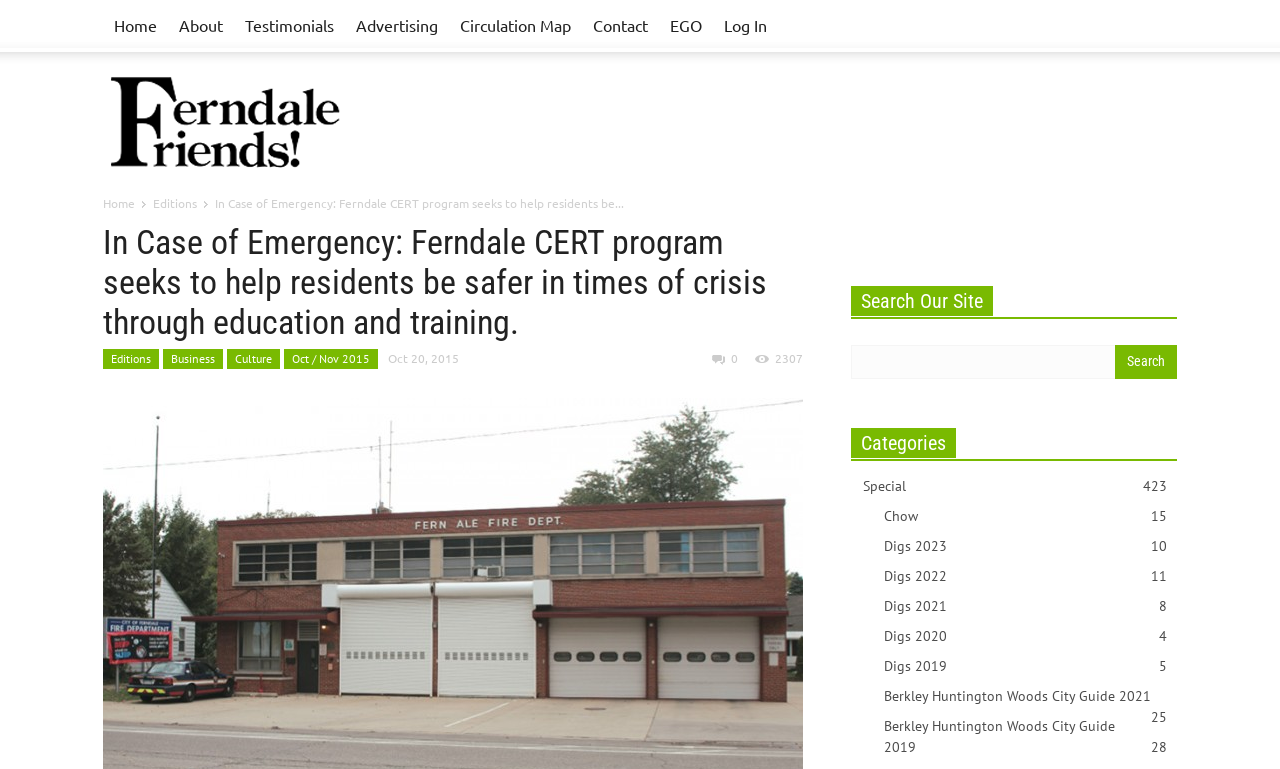Extract the bounding box for the UI element that matches this description: "Contact".

[0.455, 0.0, 0.515, 0.068]